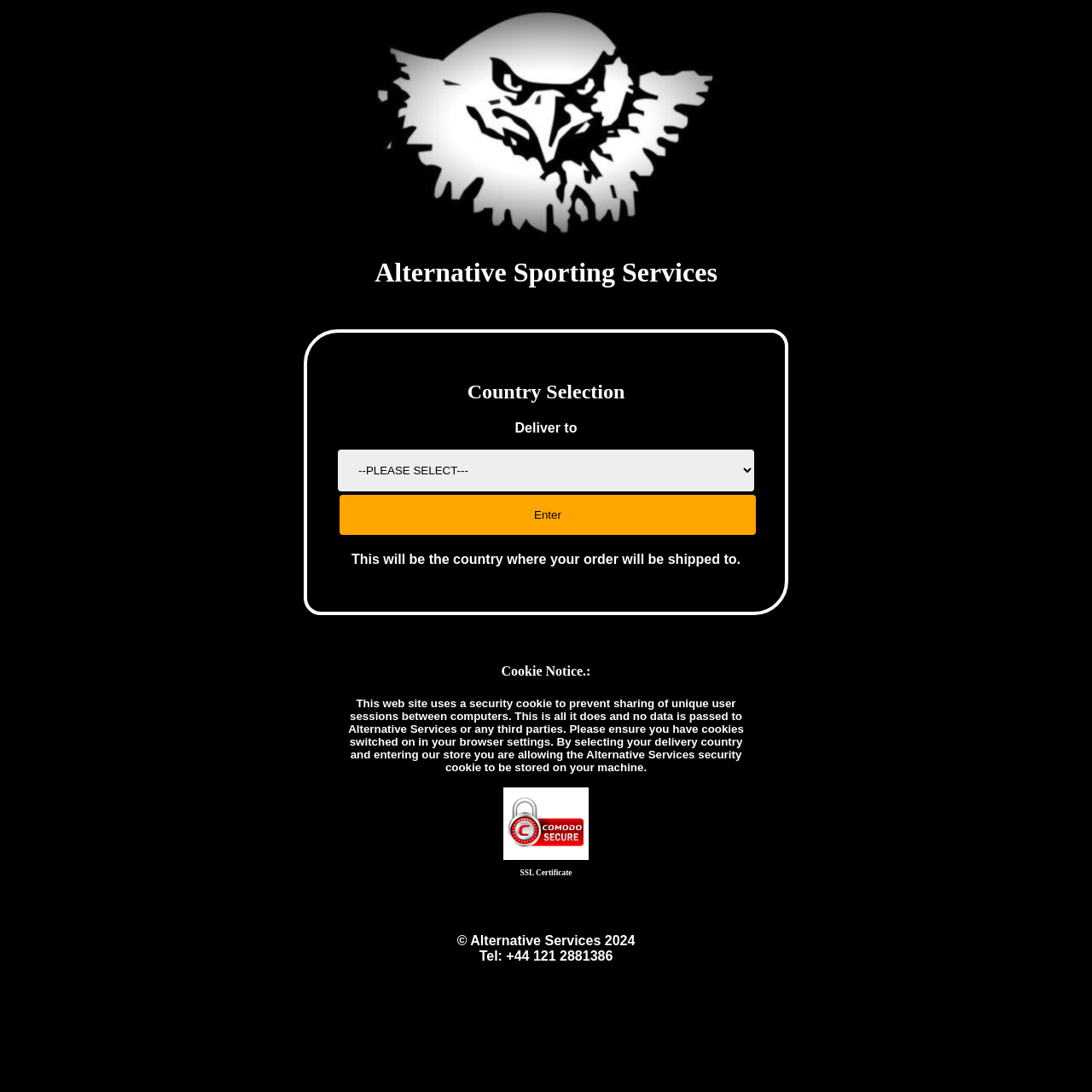What is the purpose of the Enter button?
Could you please answer the question thoroughly and with as much detail as possible?

The Enter button is likely used to submit the country selection made in the combobox, as it is placed below the combobox and has a similar bounding box coordinate.